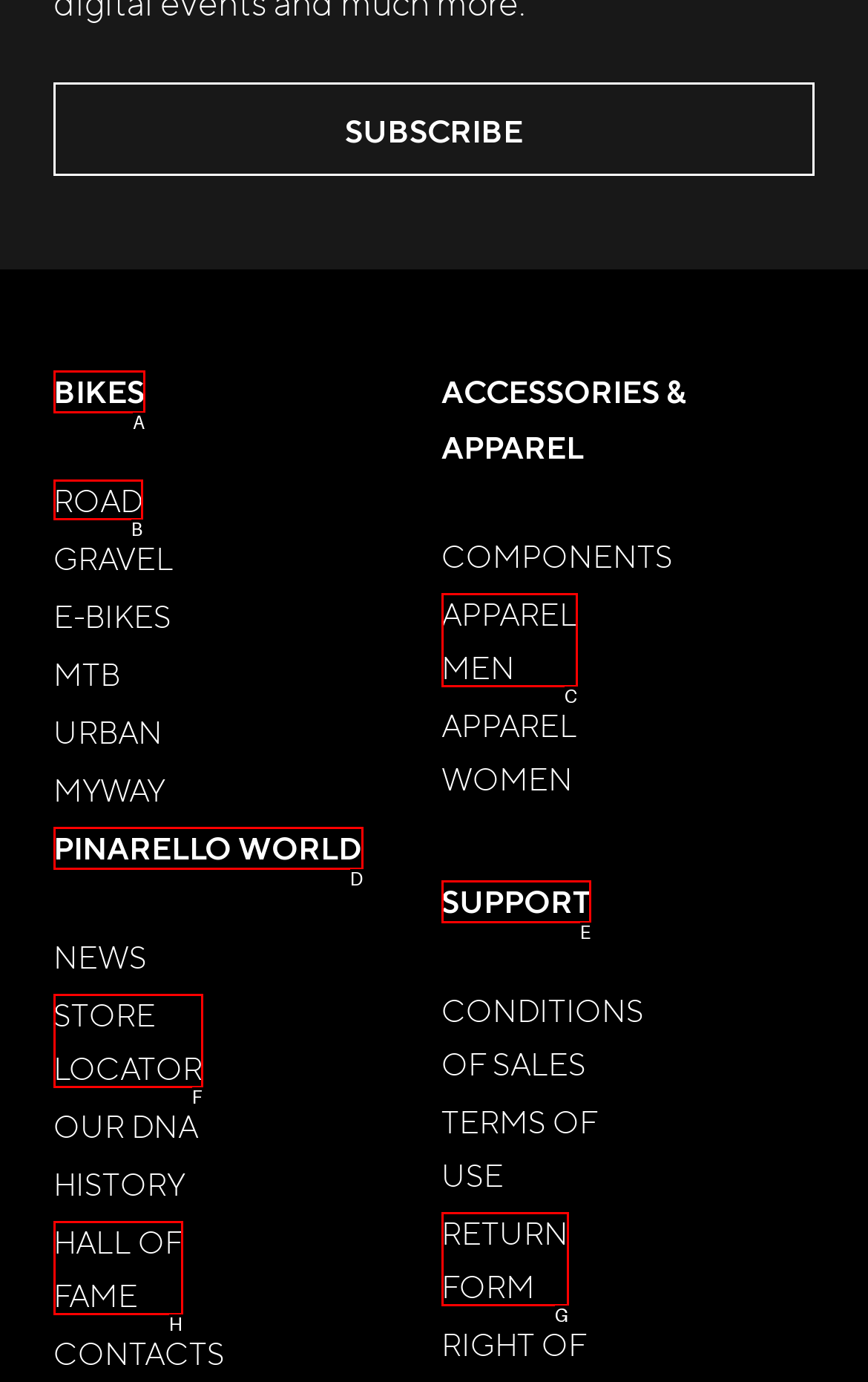Match the description: alt="FRANK'R seo helsinki" to the correct HTML element. Provide the letter of your choice from the given options.

None